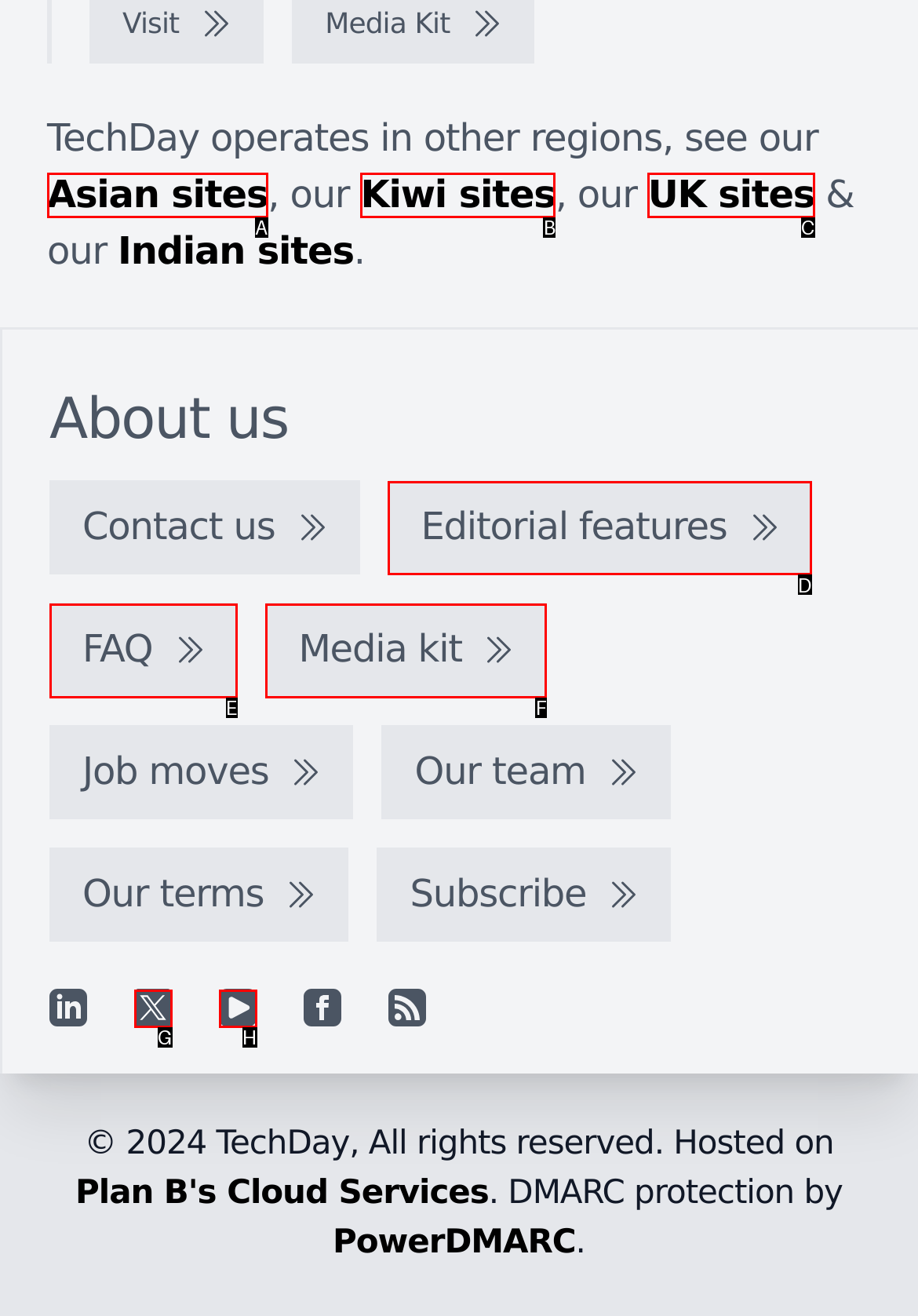From the given options, choose the one to complete the task: Go to Editorial features
Indicate the letter of the correct option.

D